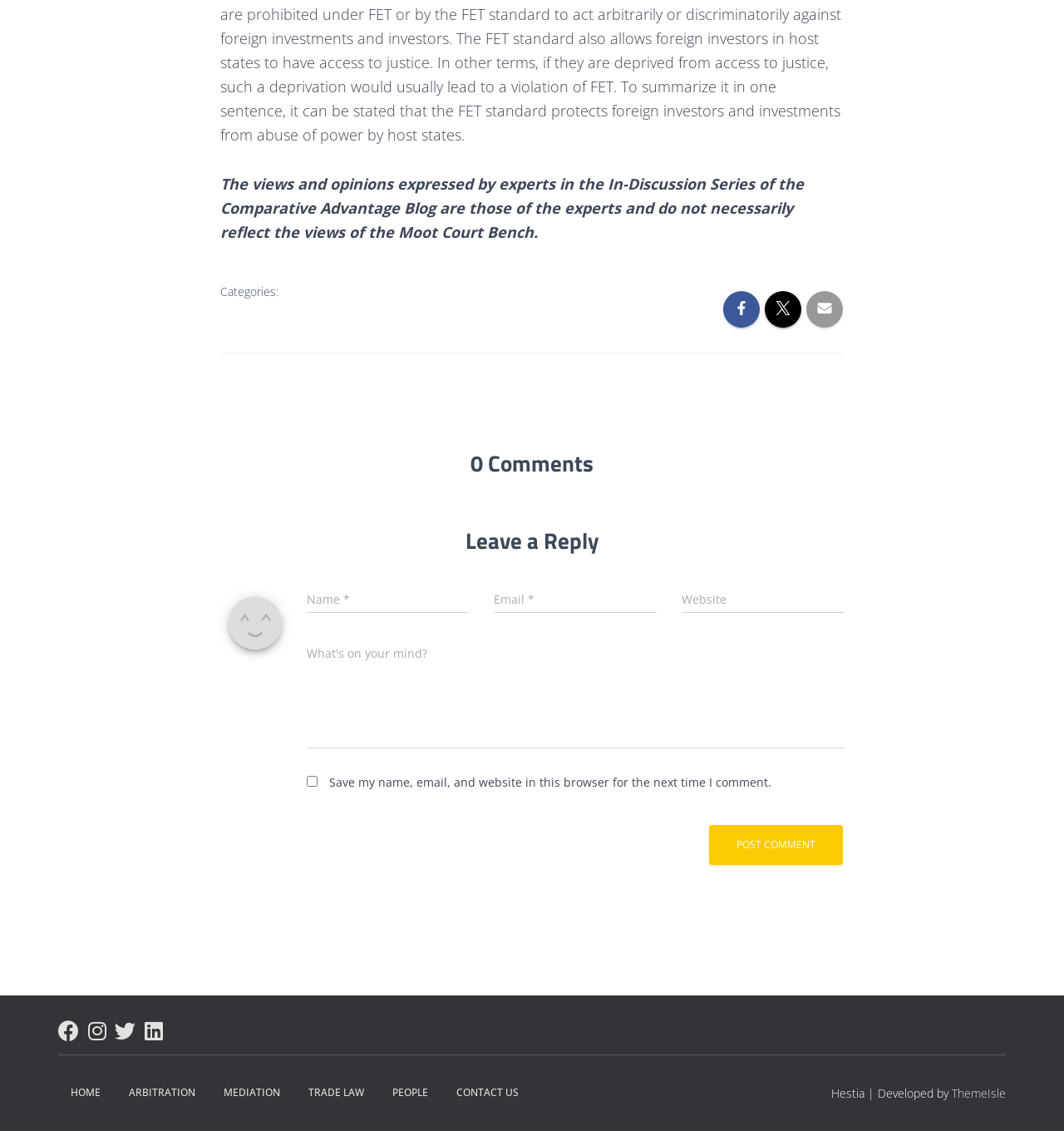Locate the UI element described as follows: "Arbitration". Return the bounding box coordinates as four float numbers between 0 and 1 in the order [left, top, right, bottom].

[0.109, 0.948, 0.195, 0.984]